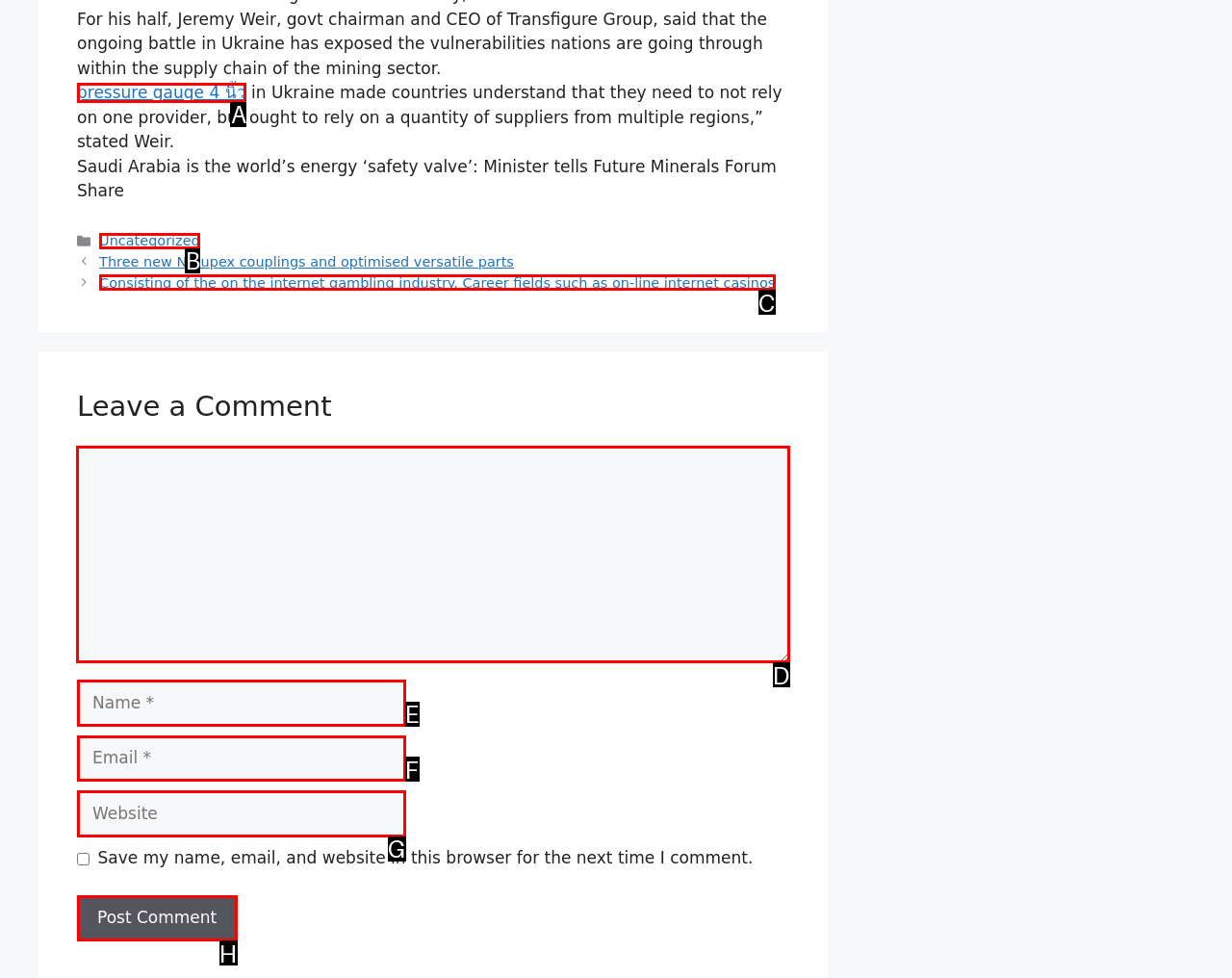Among the marked elements in the screenshot, which letter corresponds to the UI element needed for the task: Enter a comment?

D